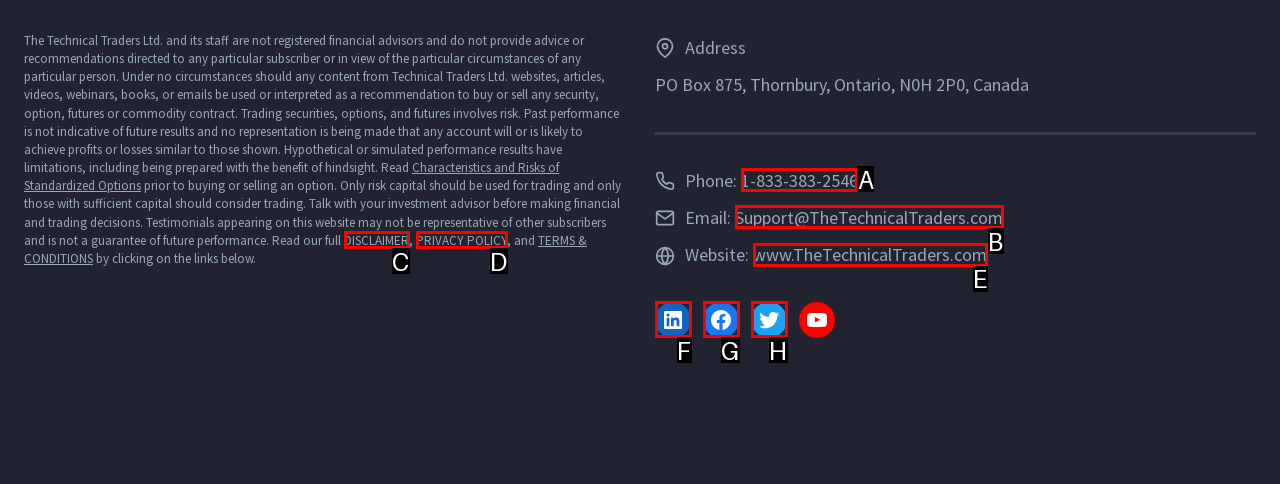Identify the correct HTML element to click to accomplish this task: Call phone number
Respond with the letter corresponding to the correct choice.

A